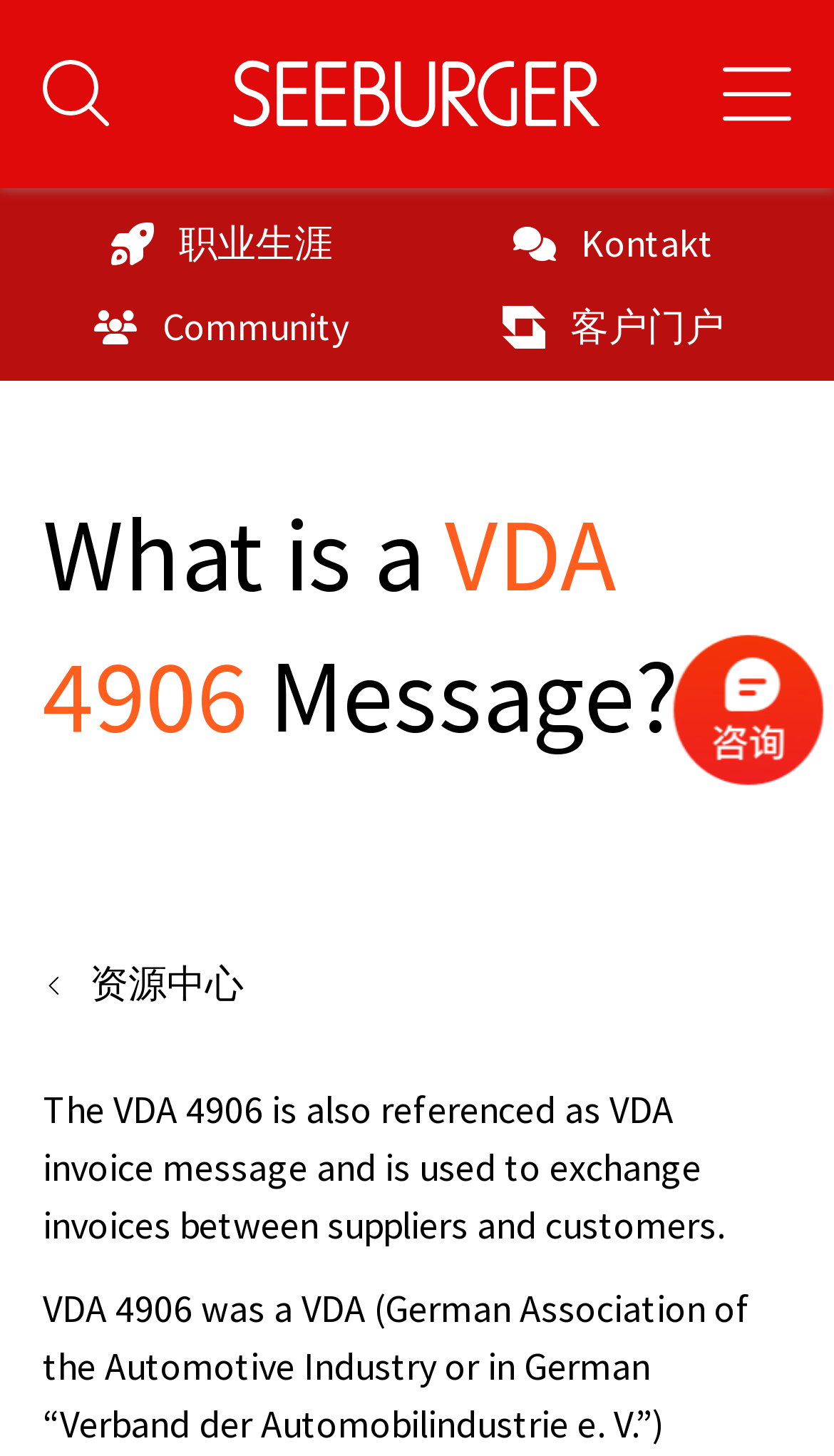Using a single word or phrase, answer the following question: 
What is the topic of the resource center?

VDA 4906 Message